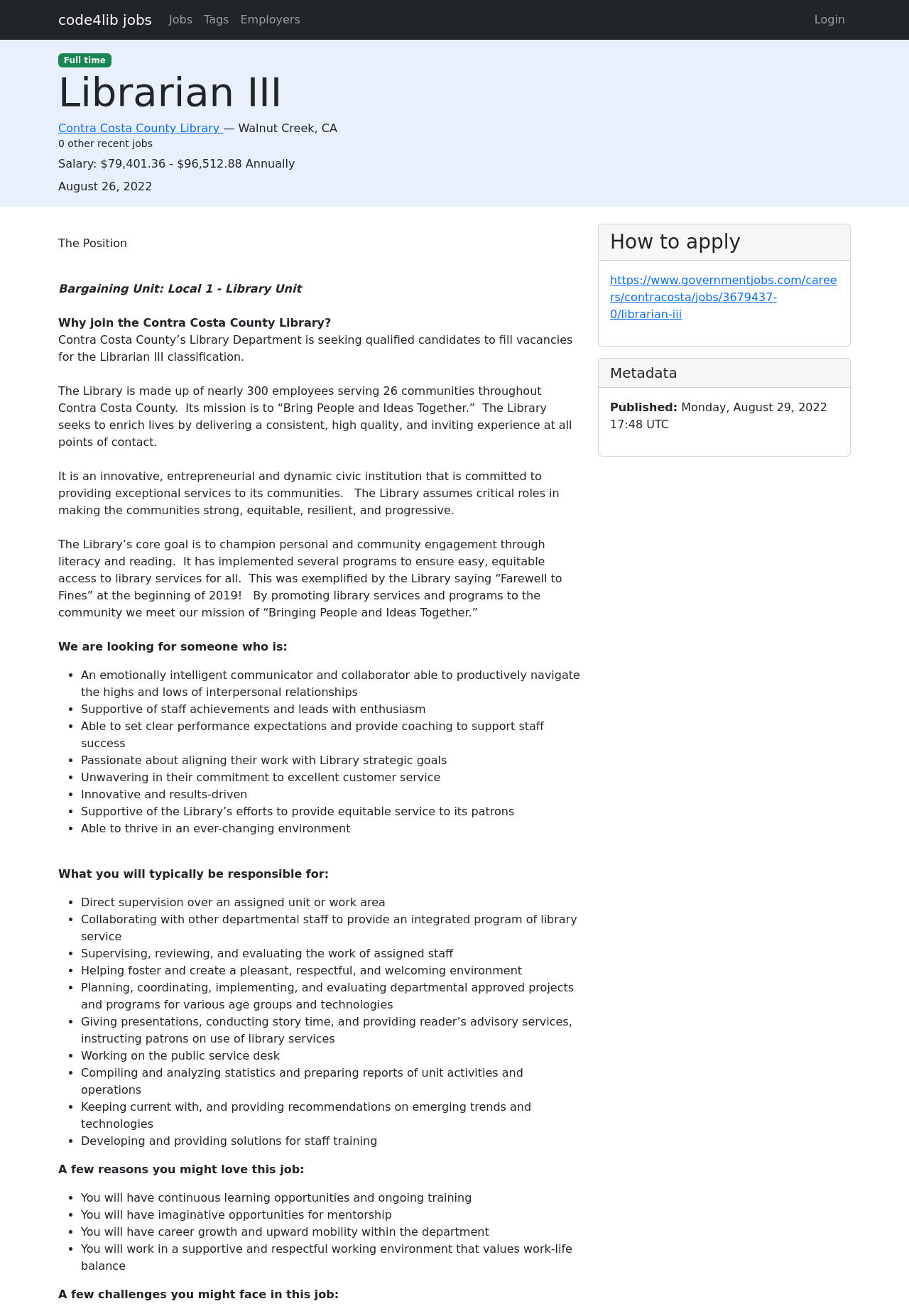Find and specify the bounding box coordinates that correspond to the clickable region for the instruction: "Login to access more job features".

[0.89, 0.004, 0.936, 0.026]